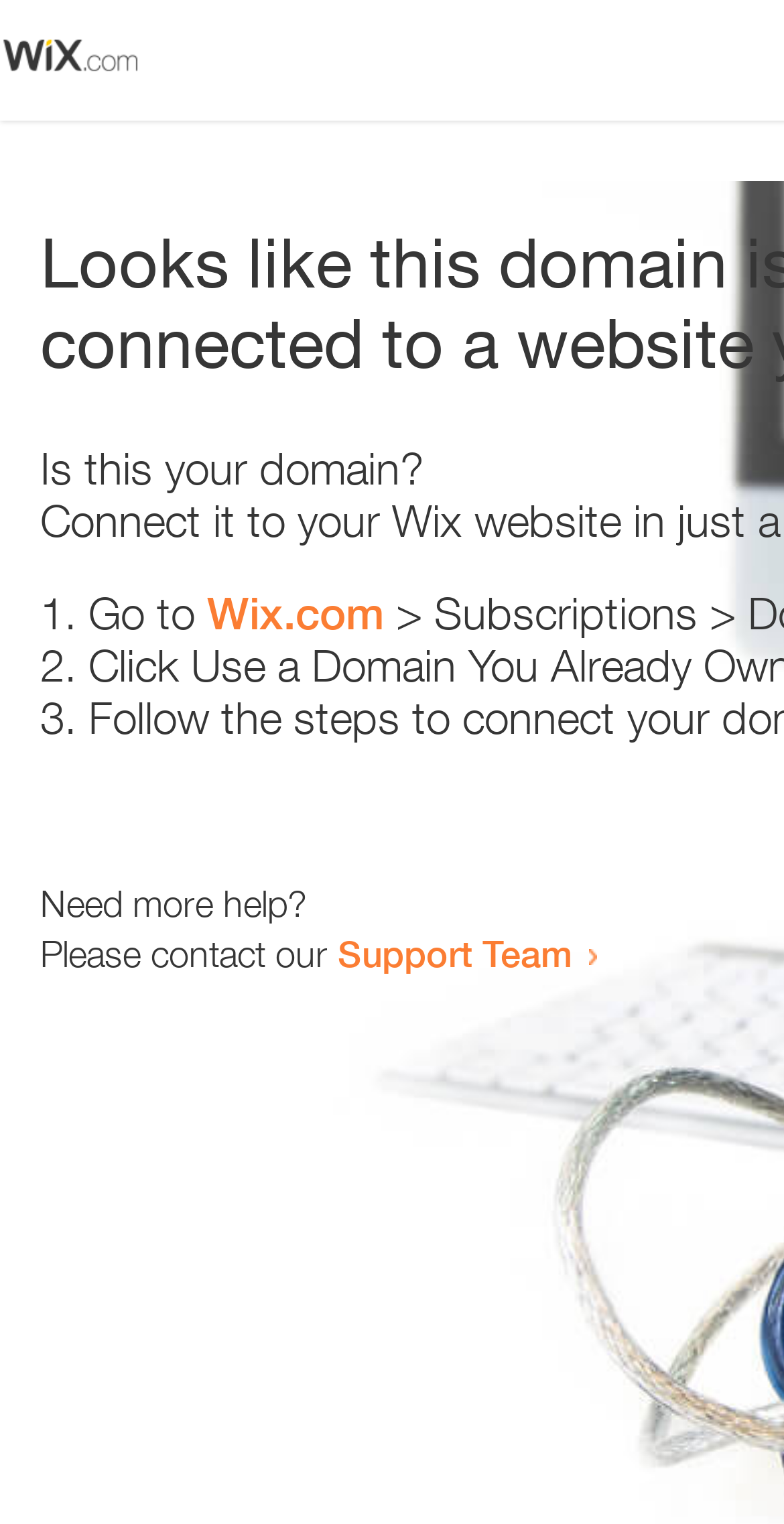What is the website suggested to visit?
Based on the screenshot, answer the question with a single word or phrase.

Wix.com